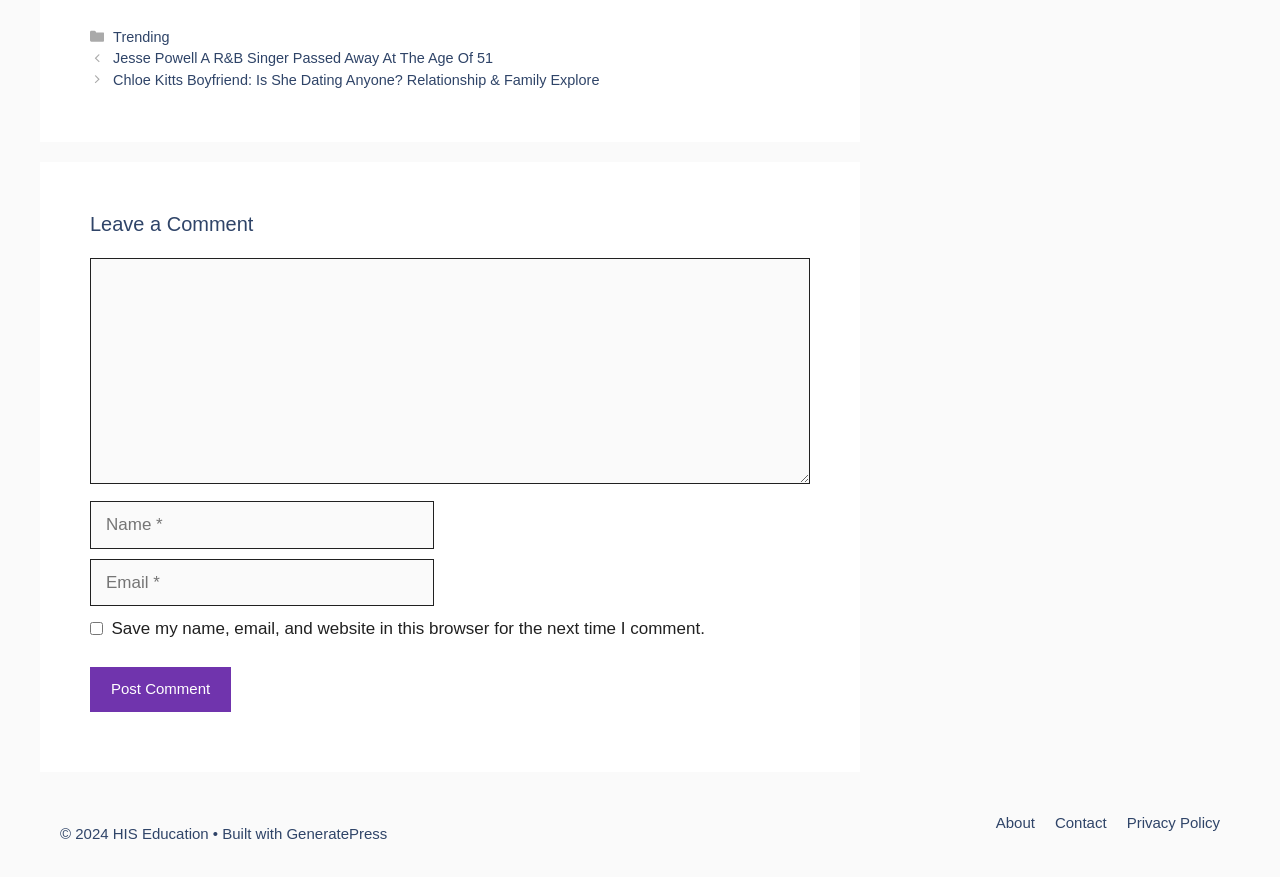Can you identify the bounding box coordinates of the clickable region needed to carry out this instruction: 'View 'JLab JBuds Mini Wireless Earbuds' image'? The coordinates should be four float numbers within the range of 0 to 1, stated as [left, top, right, bottom].

None